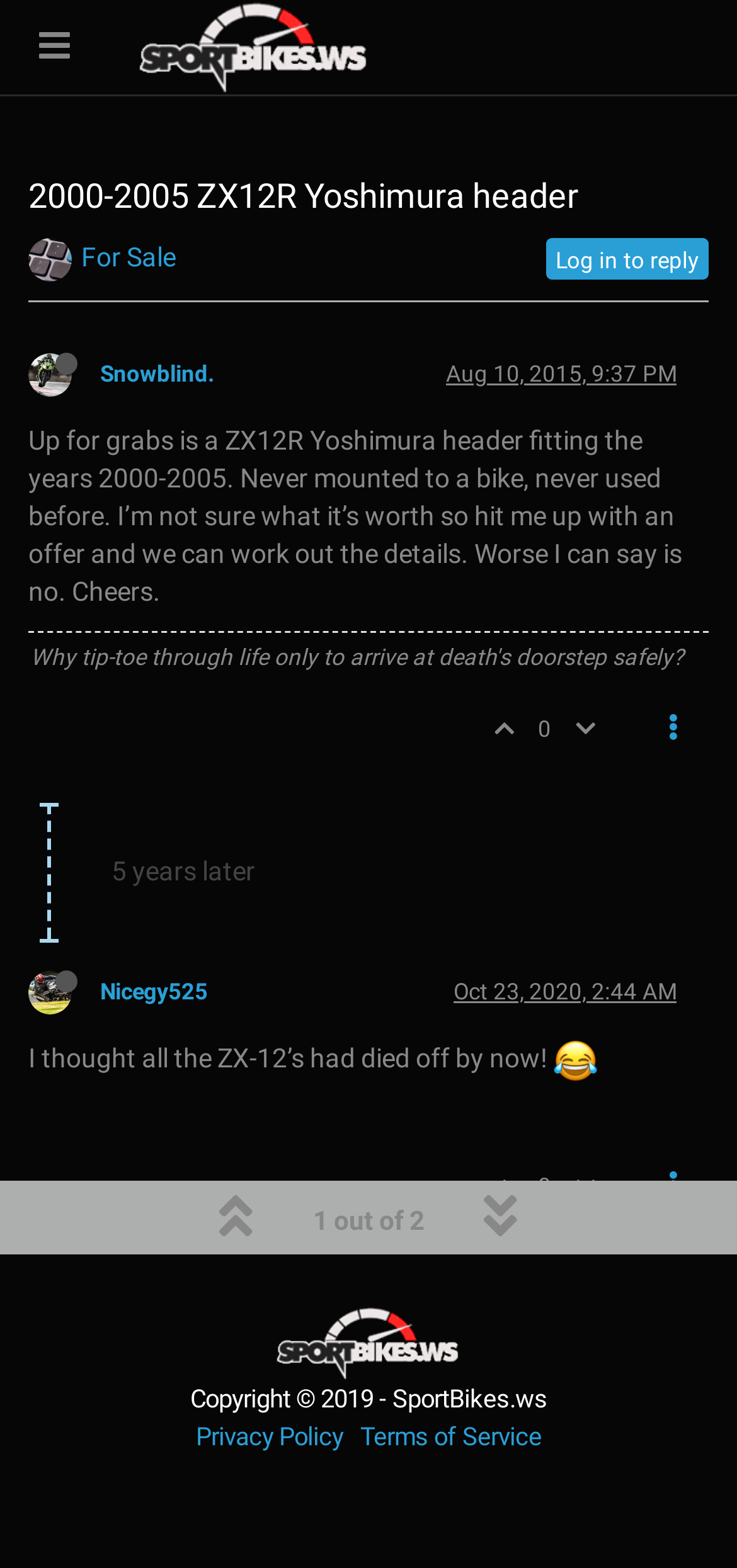What is for sale? Examine the screenshot and reply using just one word or a brief phrase.

ZX12R Yoshimura header